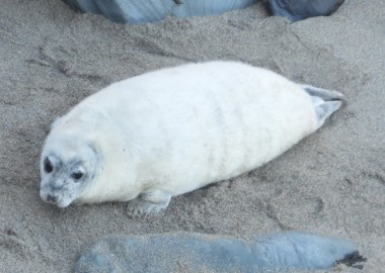Why is adequate nourishment essential for the seal pup?
Answer the question with a single word or phrase derived from the image.

For fat reserves